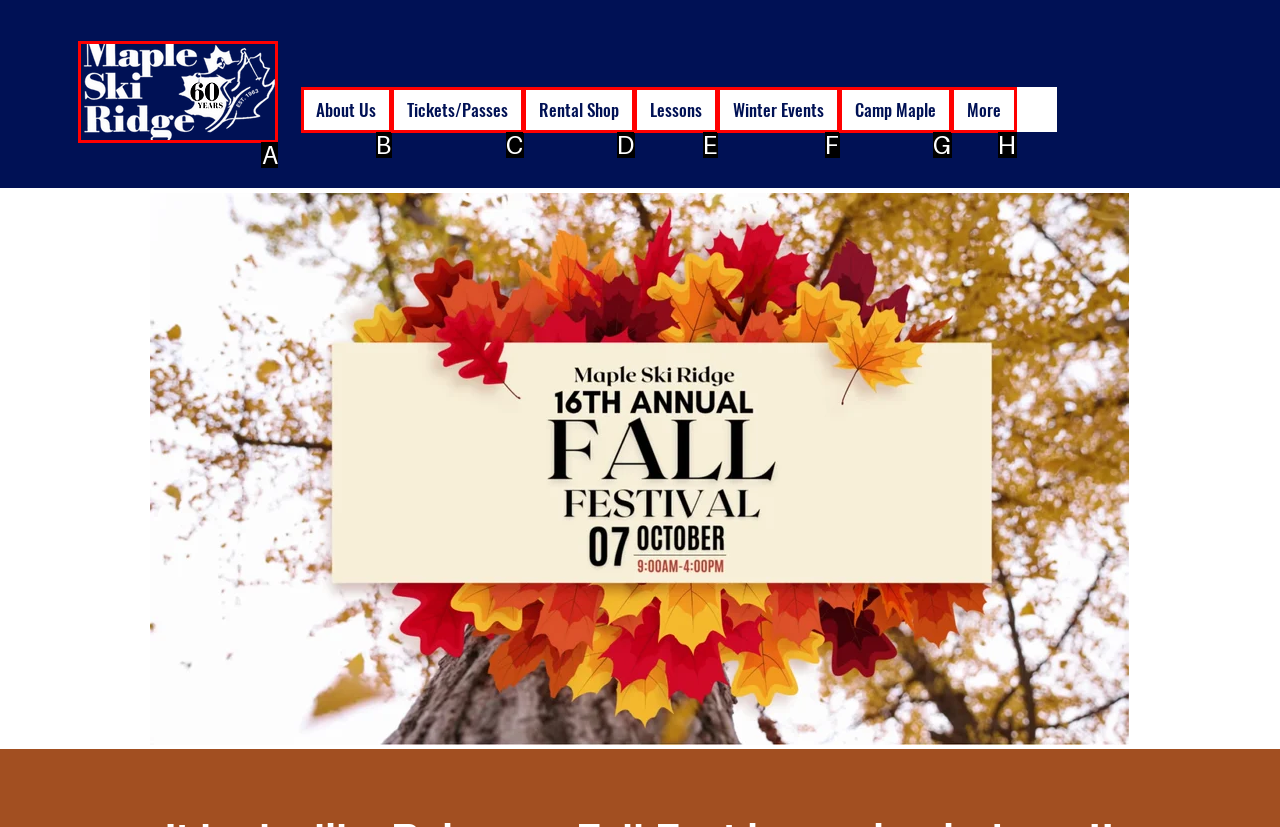Identify the correct option to click in order to accomplish the task: Click the MSR logo Provide your answer with the letter of the selected choice.

A